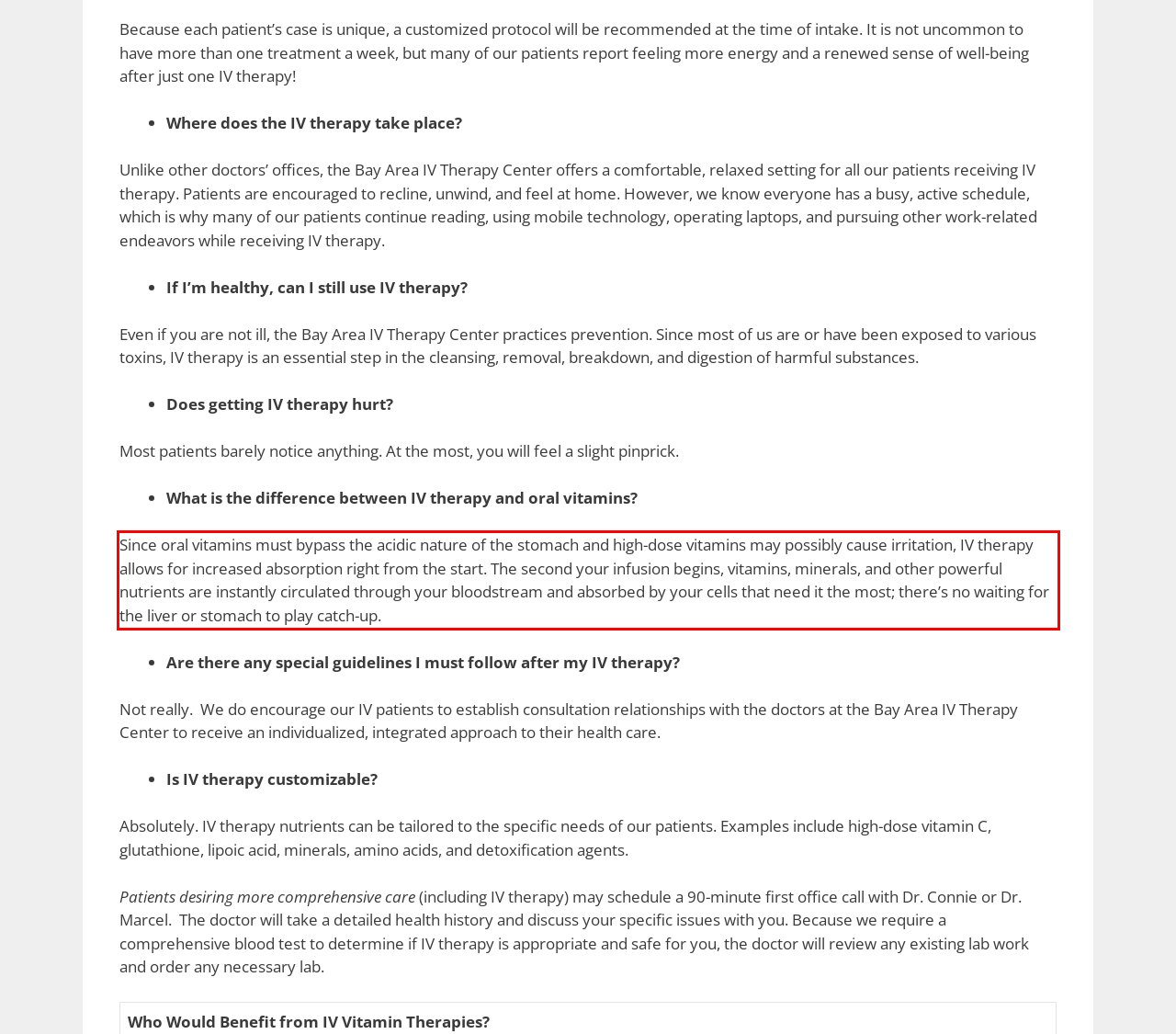Analyze the red bounding box in the provided webpage screenshot and generate the text content contained within.

Since oral vitamins must bypass the acidic nature of the stomach and high-dose vitamins may possibly cause irritation, IV therapy allows for increased absorption right from the start. The second your infusion begins, vitamins, minerals, and other powerful nutrients are instantly circulated through your bloodstream and absorbed by your cells that need it the most; there’s no waiting for the liver or stomach to play catch-up.